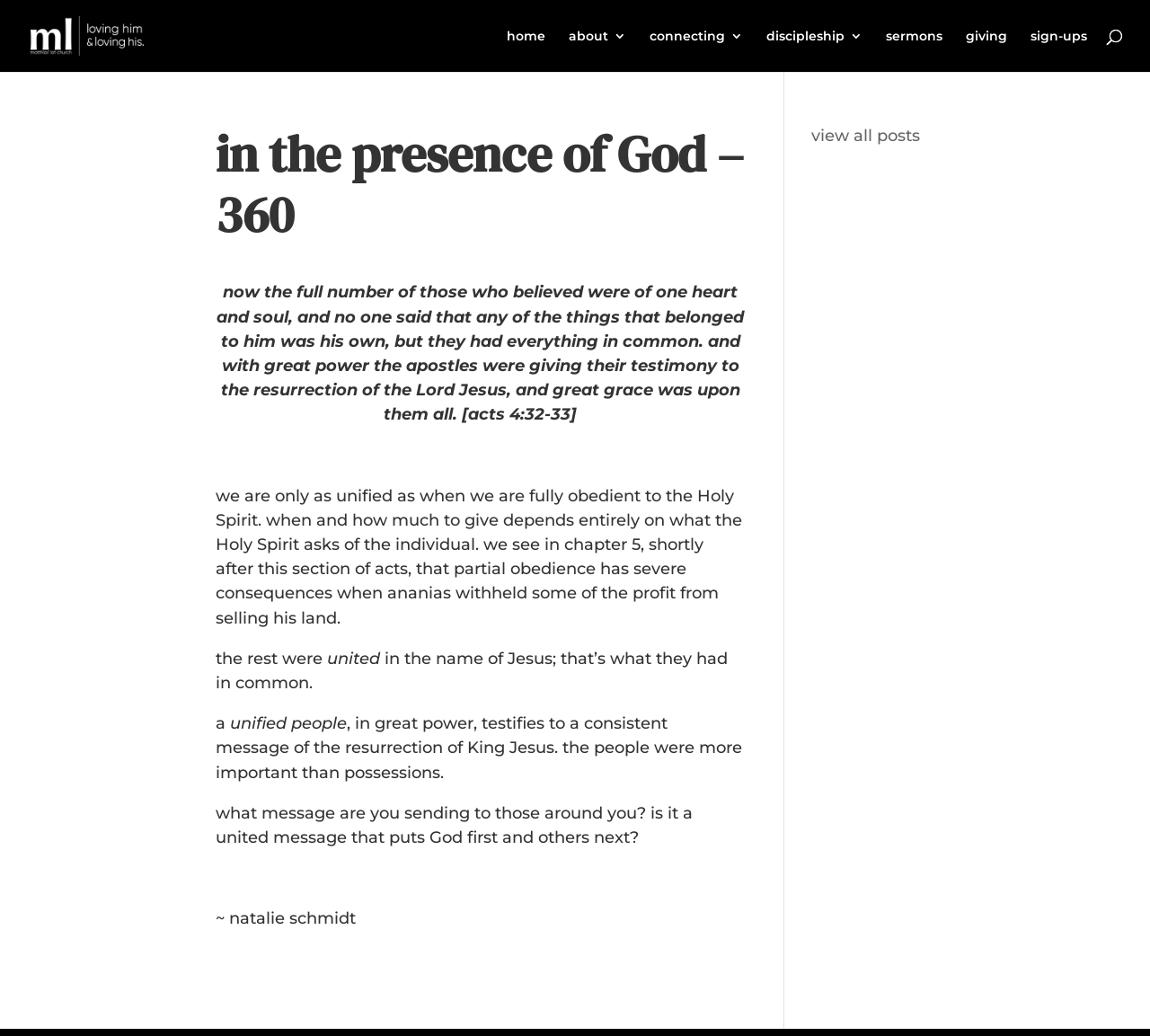Please identify the bounding box coordinates of the area that needs to be clicked to follow this instruction: "view all posts".

[0.705, 0.121, 0.8, 0.141]